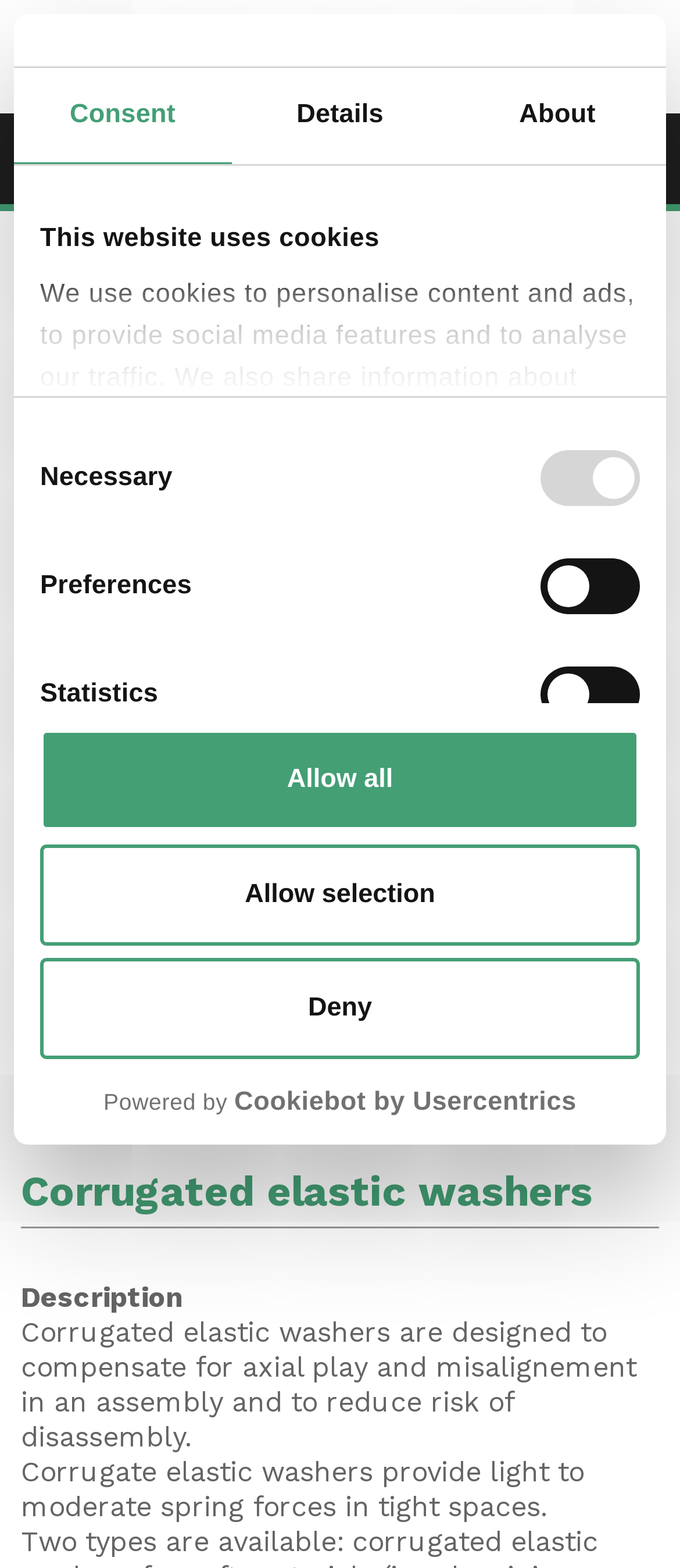Please answer the following question using a single word or phrase: What is the purpose of corrugated elastic washers?

Compensate for axial play and misalignement